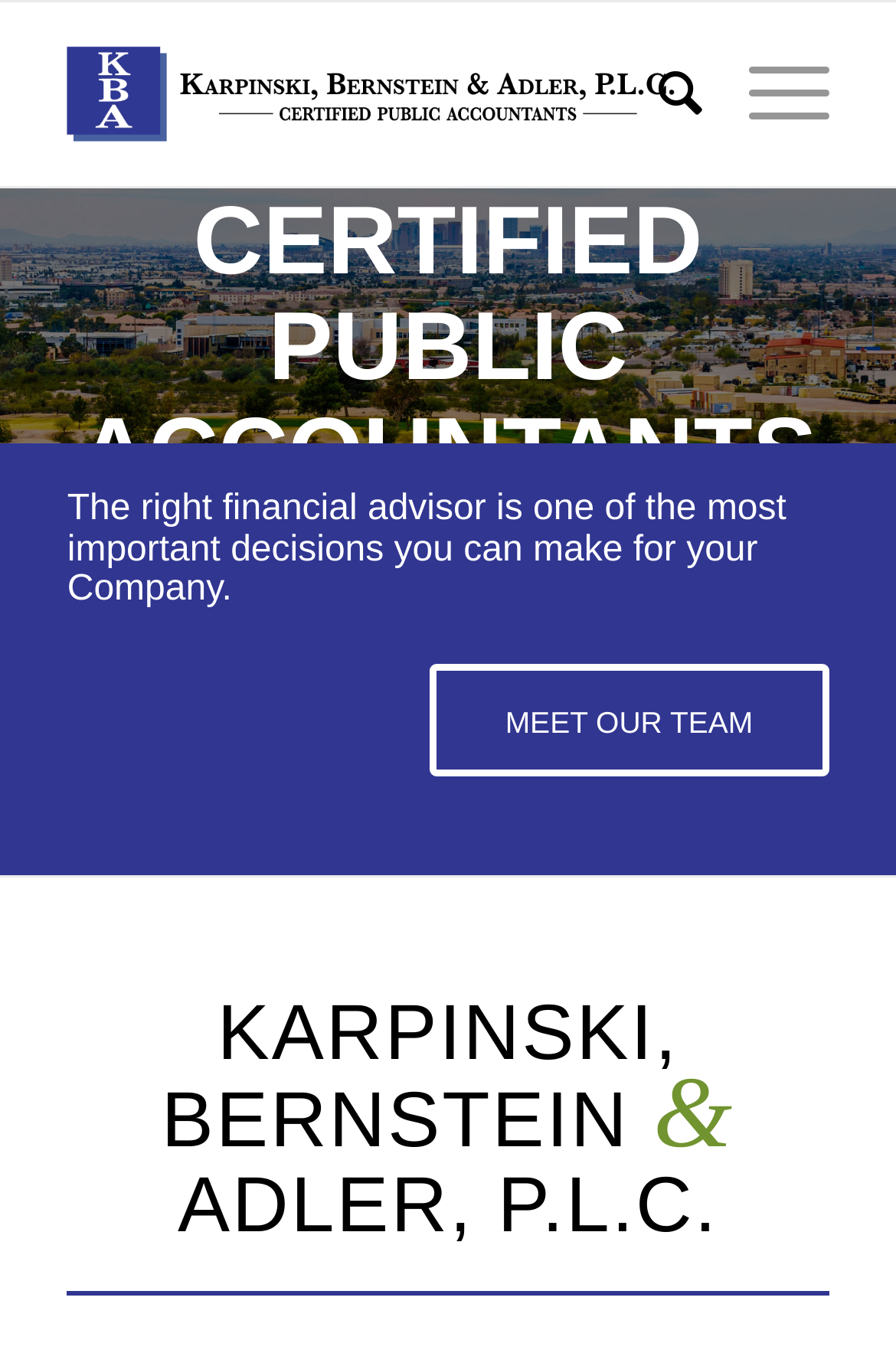Find the UI element described as: "aklujkar at interchange.ubc.ca" and predict its bounding box coordinates. Ensure the coordinates are four float numbers between 0 and 1, [left, top, right, bottom].

None